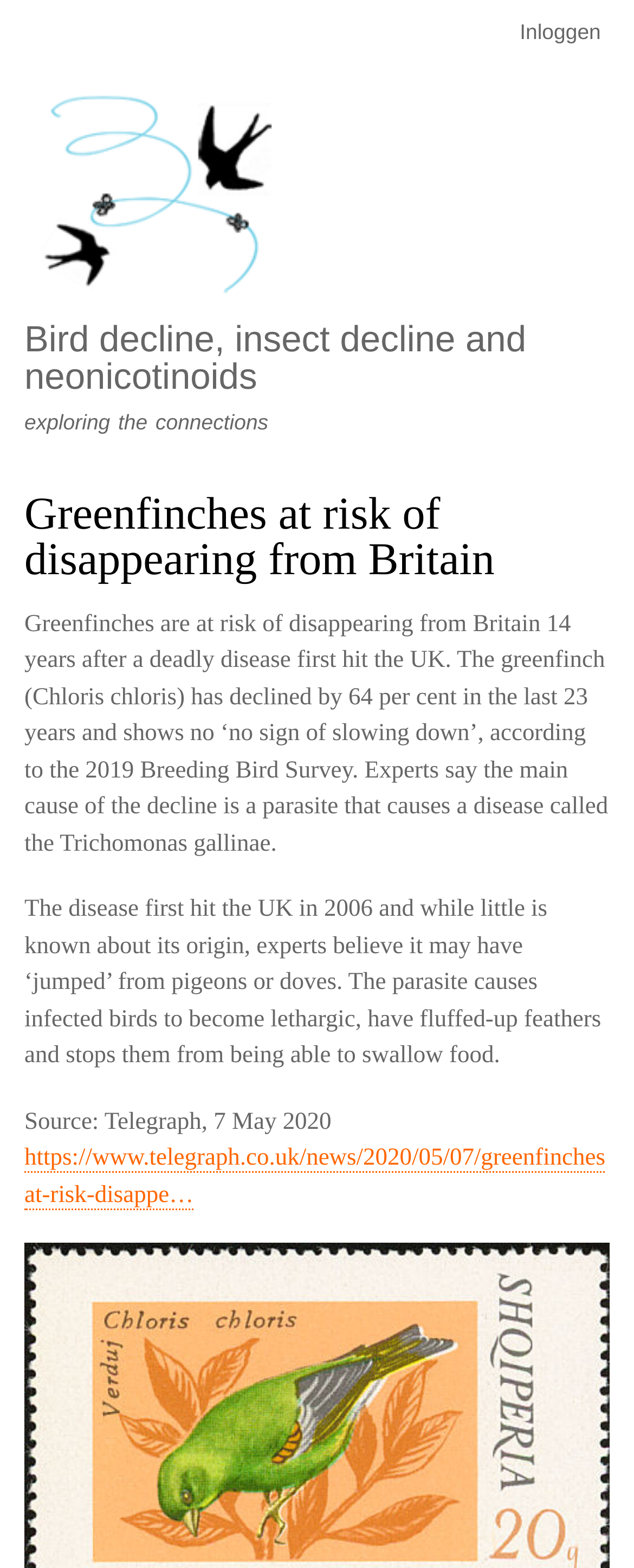What is the percentage of greenfinch decline in the last 23 years?
Please provide a comprehensive answer based on the details in the screenshot.

The webpage states that the greenfinch has declined by 64 per cent in the last 23 years, according to the 2019 Breeding Bird Survey.